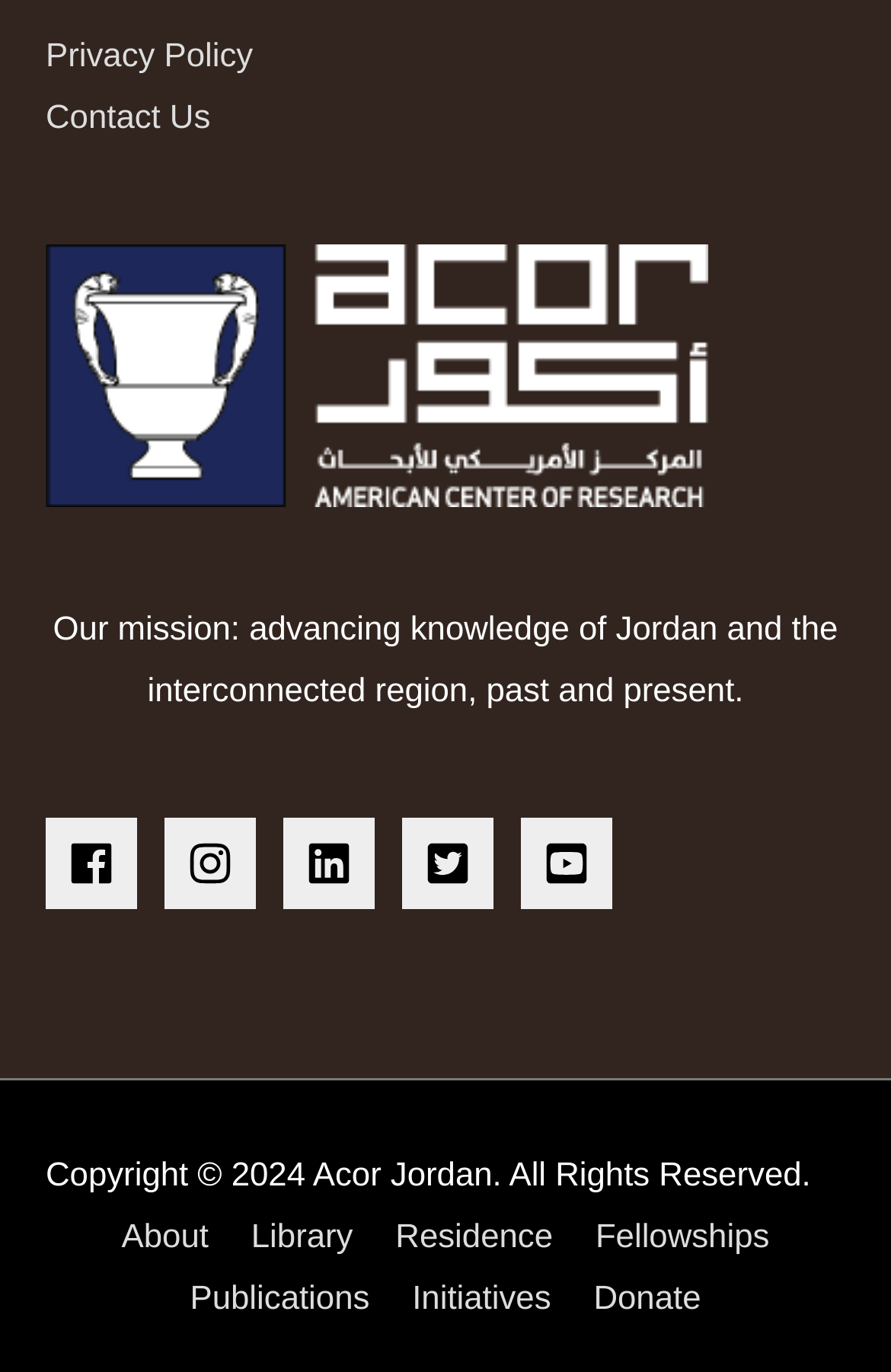Locate the bounding box coordinates of the element that needs to be clicked to carry out the instruction: "Click on the About link". The coordinates should be given as four float numbers ranging from 0 to 1, i.e., [left, top, right, bottom].

[0.118, 0.889, 0.253, 0.916]